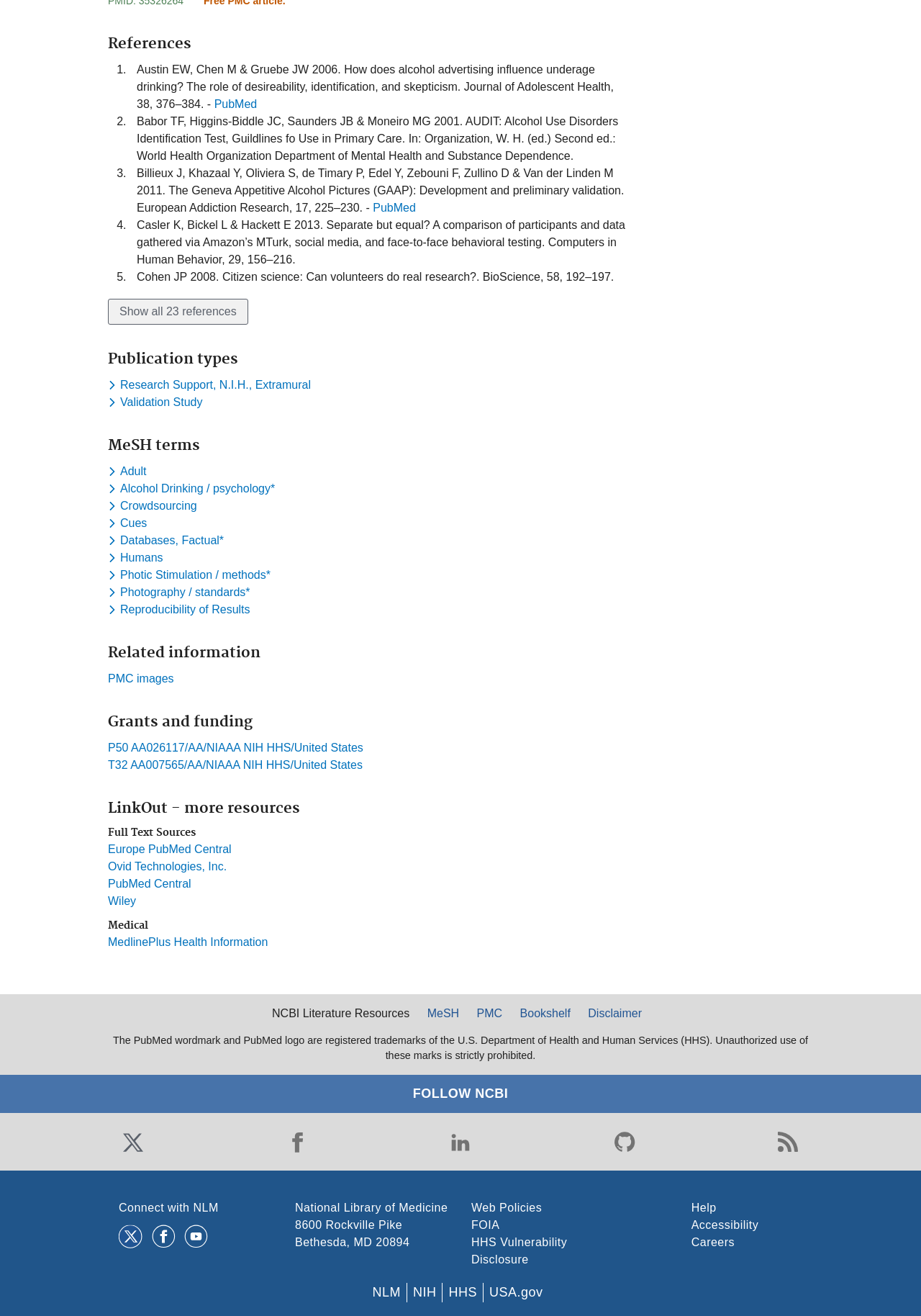Identify the bounding box coordinates of the clickable region to carry out the given instruction: "Follow NCBI on Twitter".

[0.129, 0.857, 0.16, 0.878]